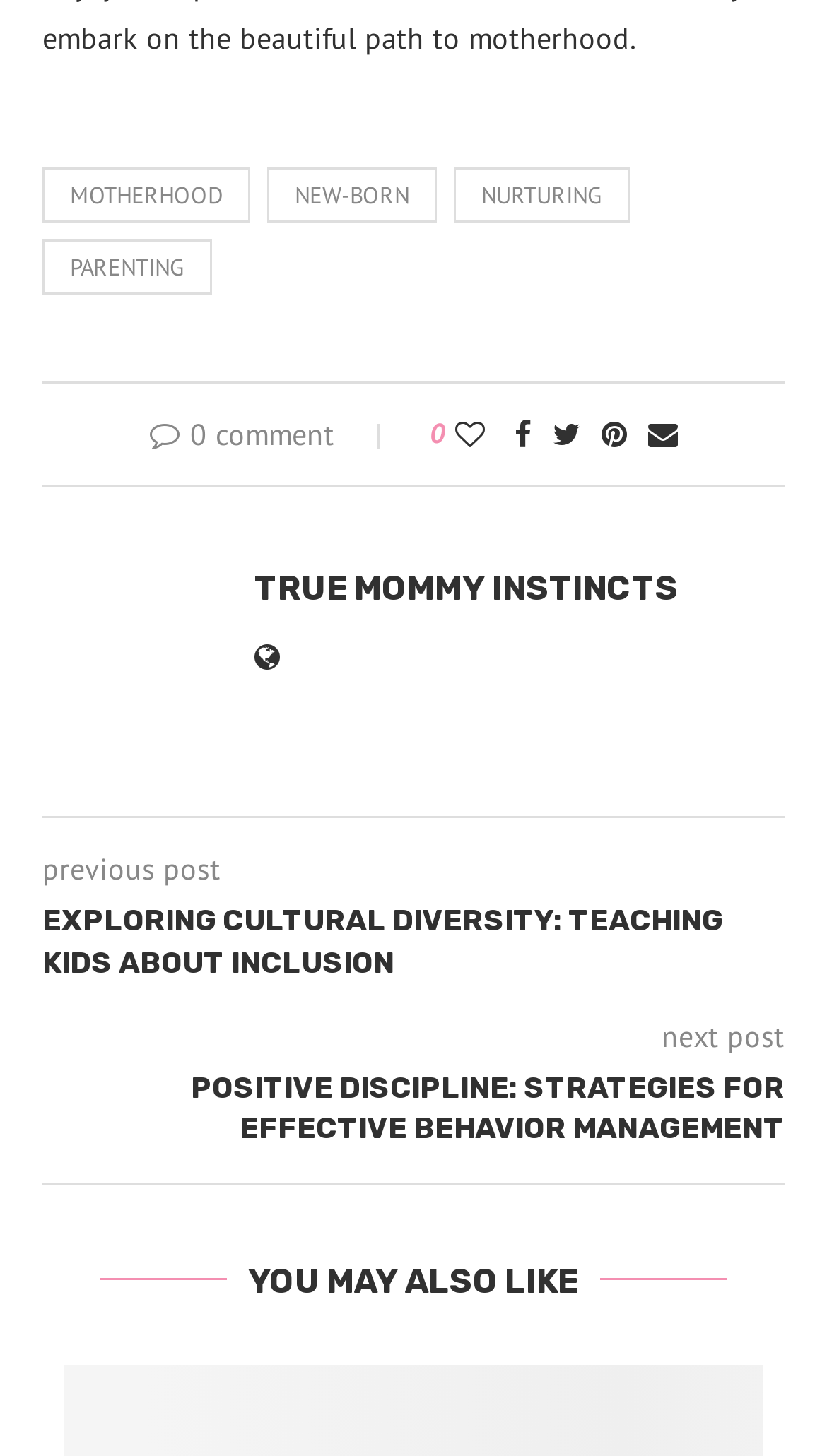Identify the bounding box coordinates of the region that should be clicked to execute the following instruction: "Go to the 'EXPLORING CULTURAL DIVERSITY: TEACHING KIDS ABOUT INCLUSION' post".

[0.051, 0.619, 0.949, 0.676]